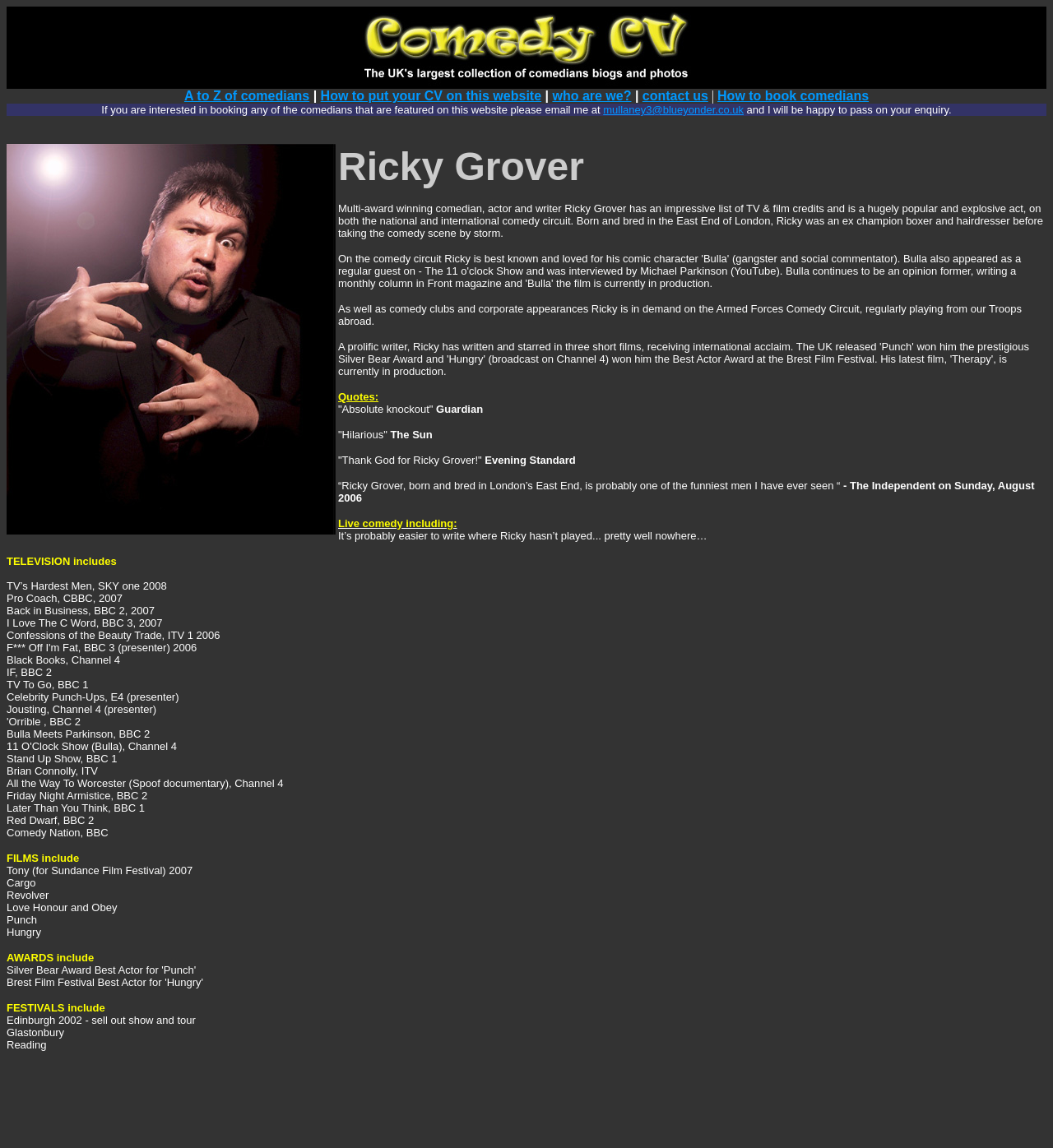What is Ricky Grover's profession?
Carefully examine the image and provide a detailed answer to the question.

Based on the webpage, Ricky Grover is described as a multi-award winning comedian, actor, and writer, indicating that he has multiple professions in the entertainment industry.